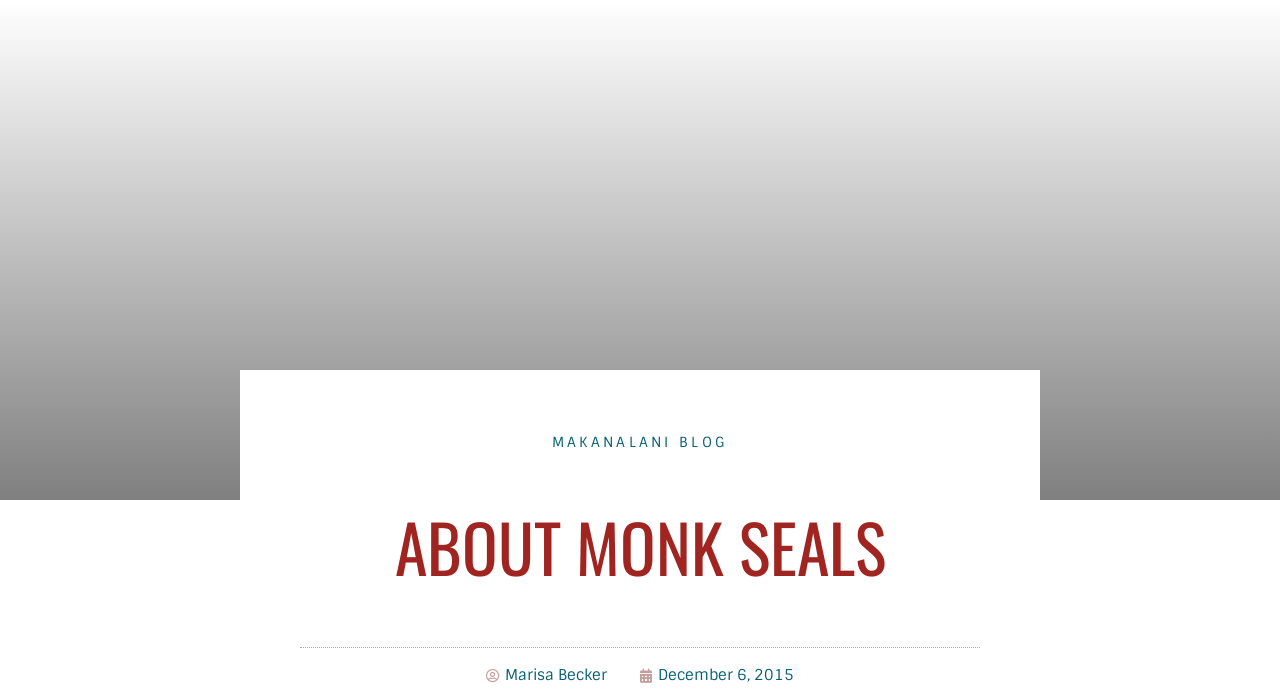Identify the bounding box for the UI element described as: "Marisa Becker". Ensure the coordinates are four float numbers between 0 and 1, formatted as [left, top, right, bottom].

[0.38, 0.949, 0.474, 0.984]